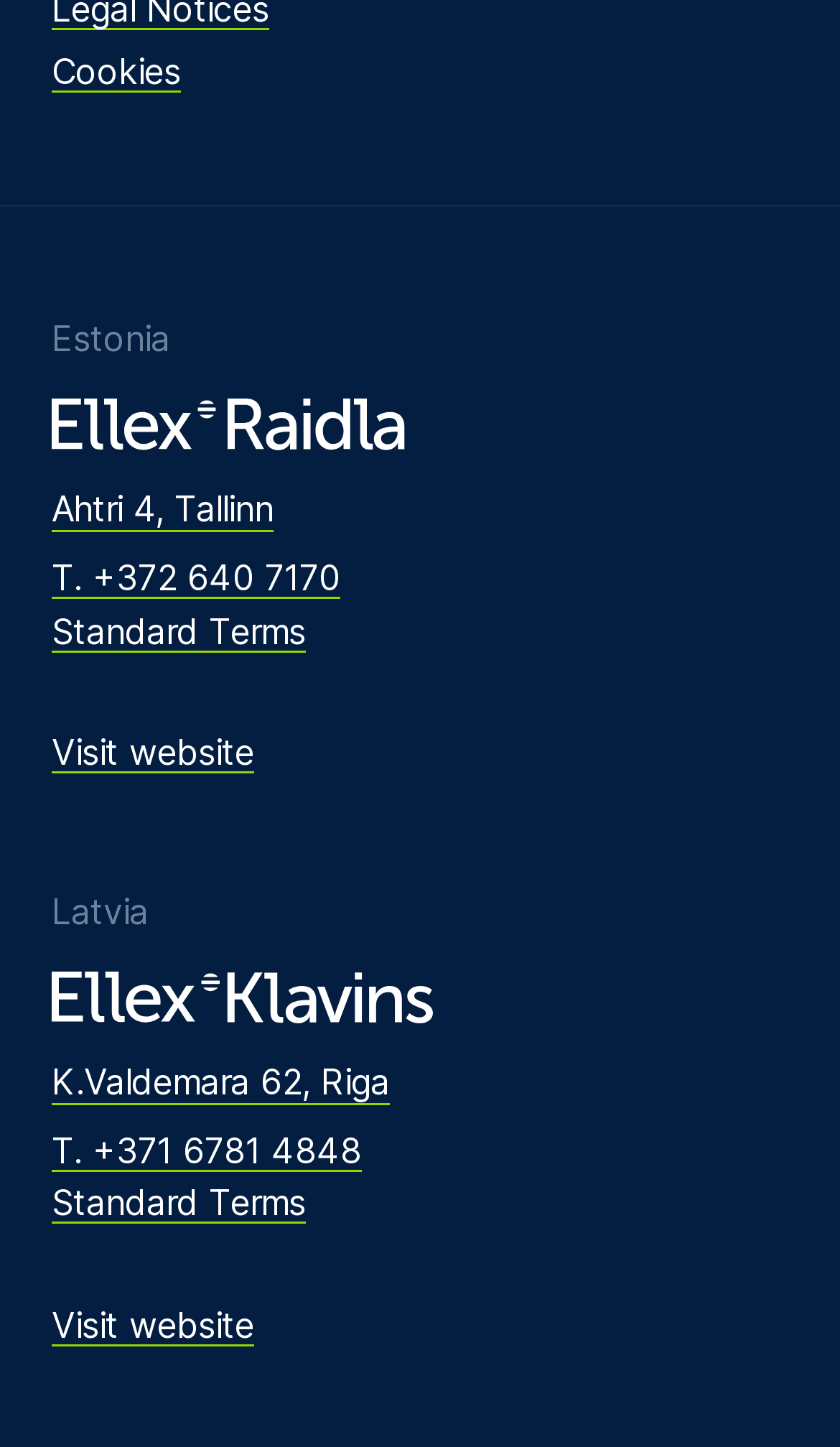Please respond in a single word or phrase: 
What is the name associated with the image in Estonia?

Raidla